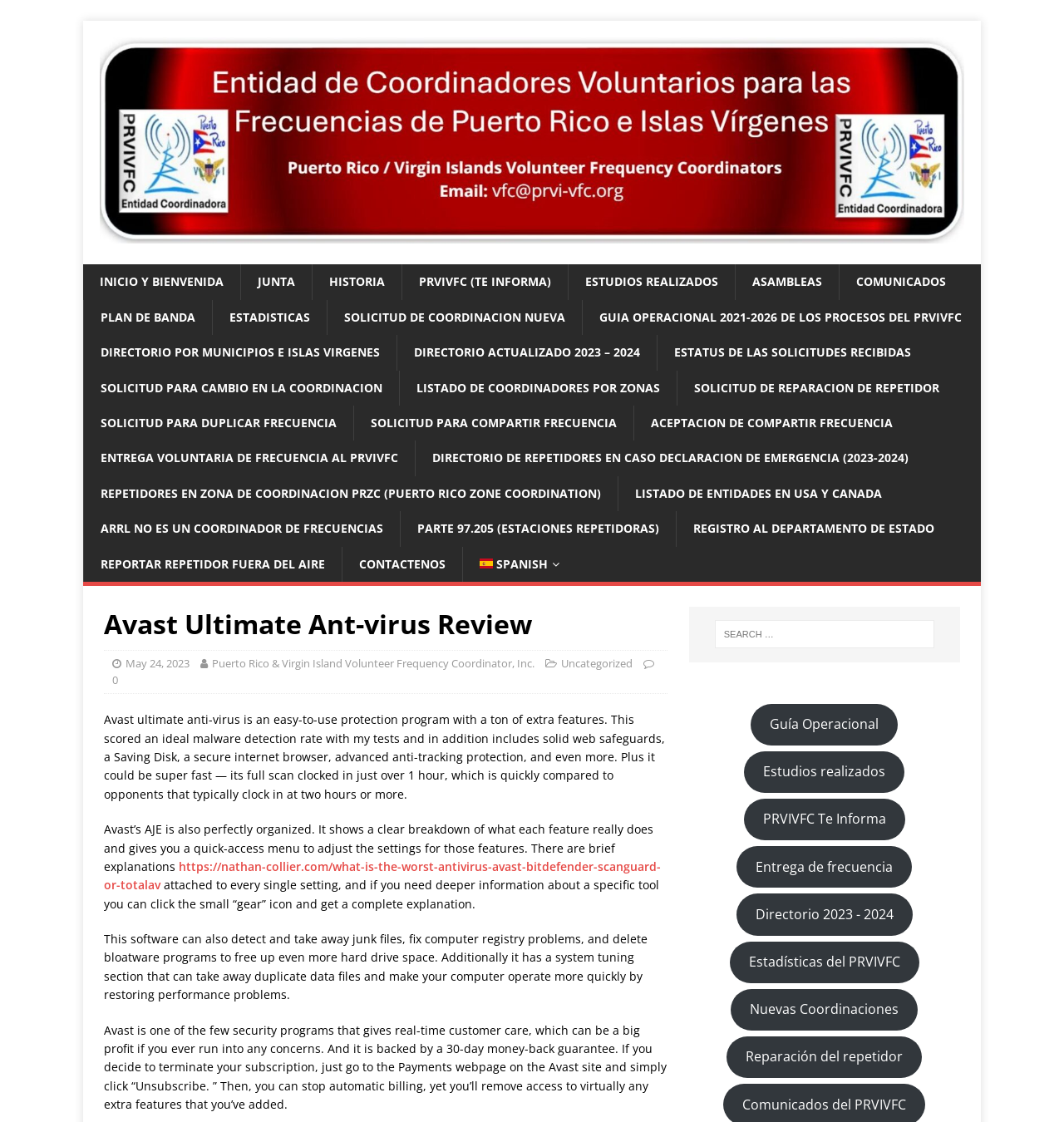Detail the various sections and features present on the webpage.

The webpage is a review of Avast Ultimate Ant-virus software. At the top, there is a navigation menu with multiple links, including "INICIO Y BIENVENIDA", "JUNTA", "HISTORIA", and others. Below the navigation menu, there is a header section with a title "Avast Ultimate Ant-virus Review" and several links, including "May 24, 2023", "Puerto Rico & Virgin Island Volunteer Frequency Coordinator, Inc.", and "Uncategorized".

The main content of the webpage is a review of Avast Ultimate Ant-virus software. The review is divided into several paragraphs, which describe the features and benefits of the software, including its malware detection rate, web safeguards, Saving Disk, secure internet browser, and anti-tracking protection. The review also mentions that the software is easy to use and has a well-organized interface.

On the right side of the webpage, there is a search box with a label "Search for:". Below the search box, there are several links, including "Guía Operacional", "Estudios realizados", "PRVIVFC Te Informa", and others.

At the bottom of the webpage, there are more links, including "Entrega de frecuencia", "Directorio 2023 - 2024", "Estadísticas del PRVIVFC", and others. There is also an image of a Spanish flag, which suggests that the webpage may have a Spanish language option.